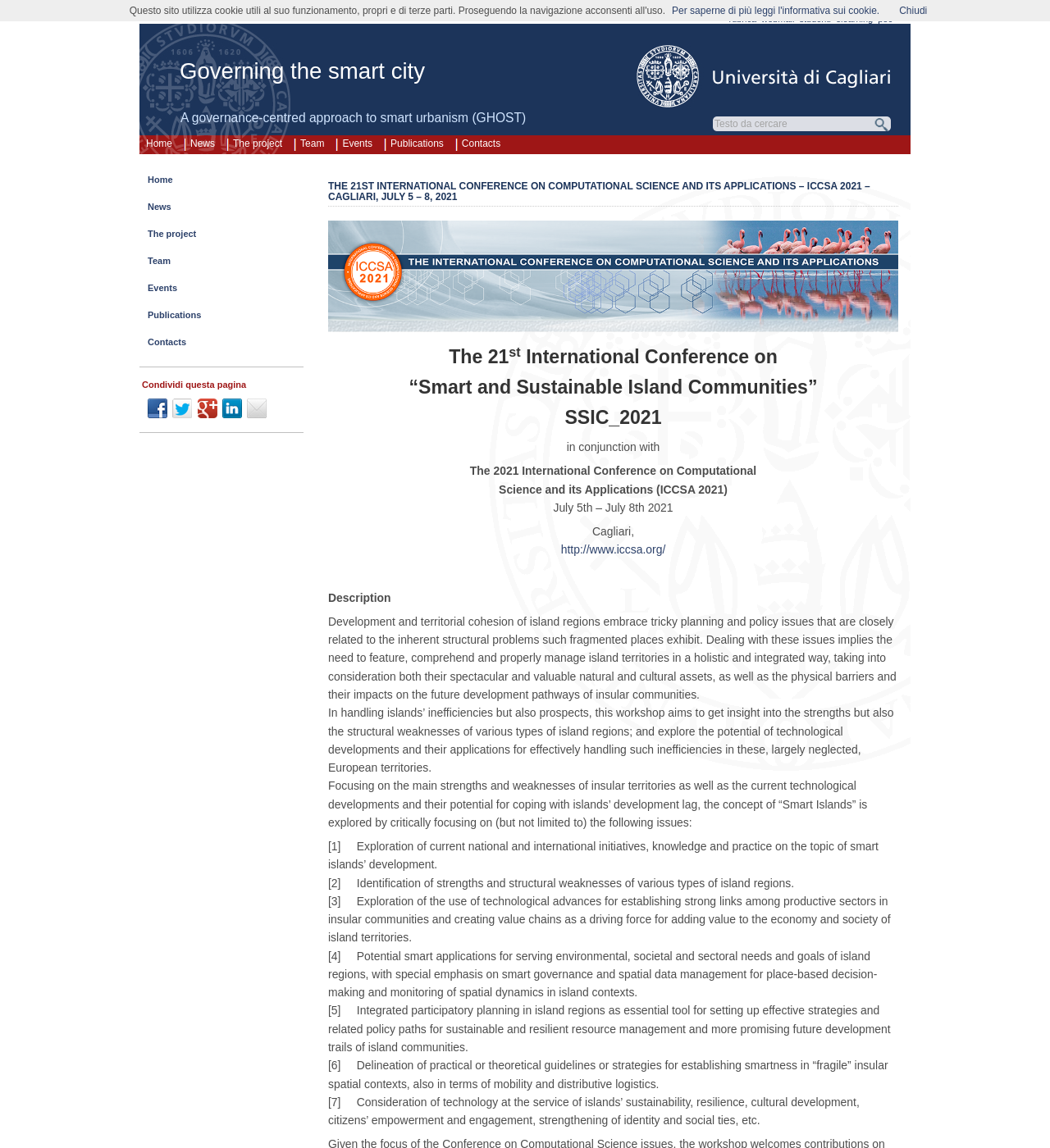Please provide a comprehensive response to the question based on the details in the image: What is the focus of the conference?

The focus of the conference is 'Governing the smart city' as mentioned in the heading 'Governing the smart city' on the webpage.